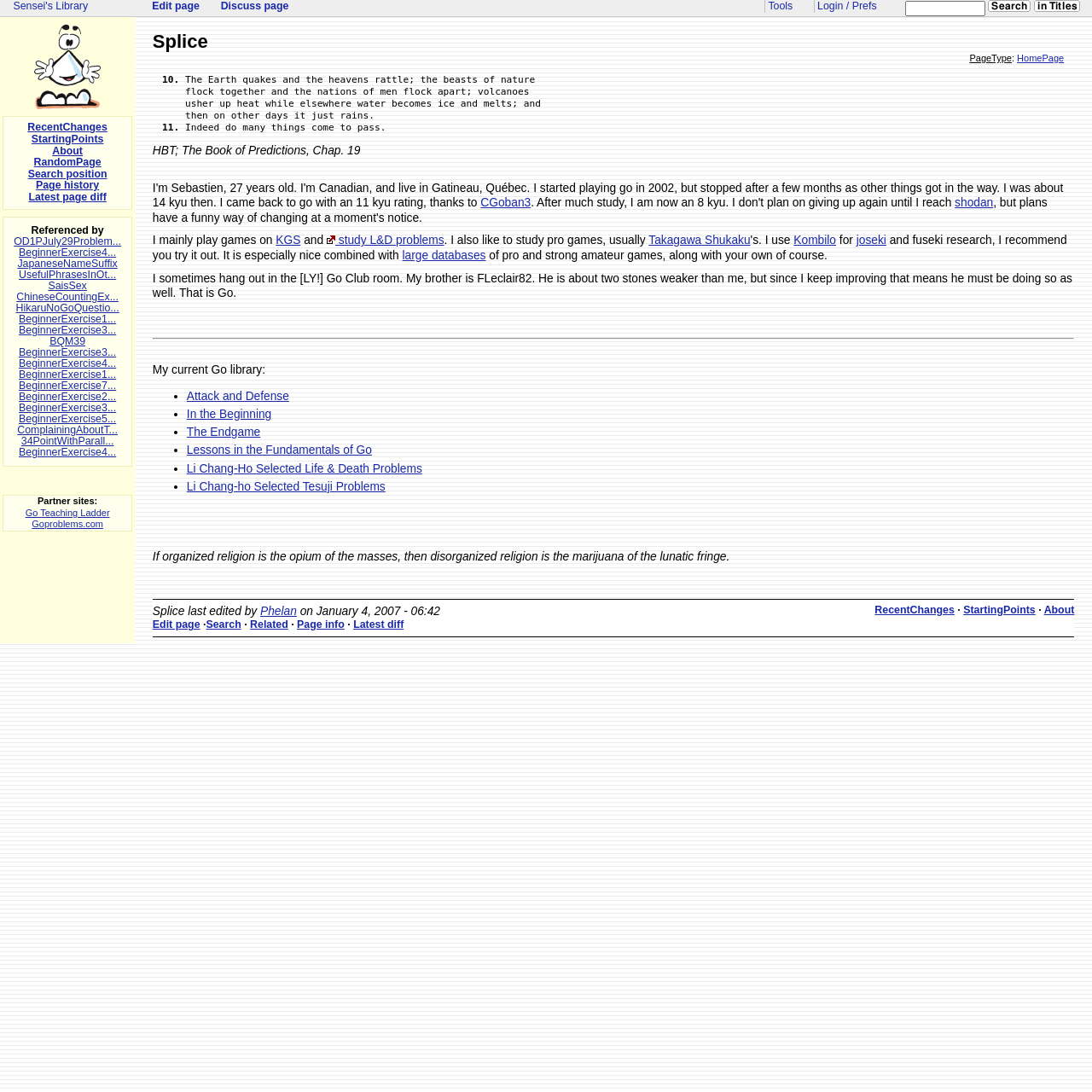Please indicate the bounding box coordinates of the element's region to be clicked to achieve the instruction: "Search for a keyword". Provide the coordinates as four float numbers between 0 and 1, i.e., [left, top, right, bottom].

None